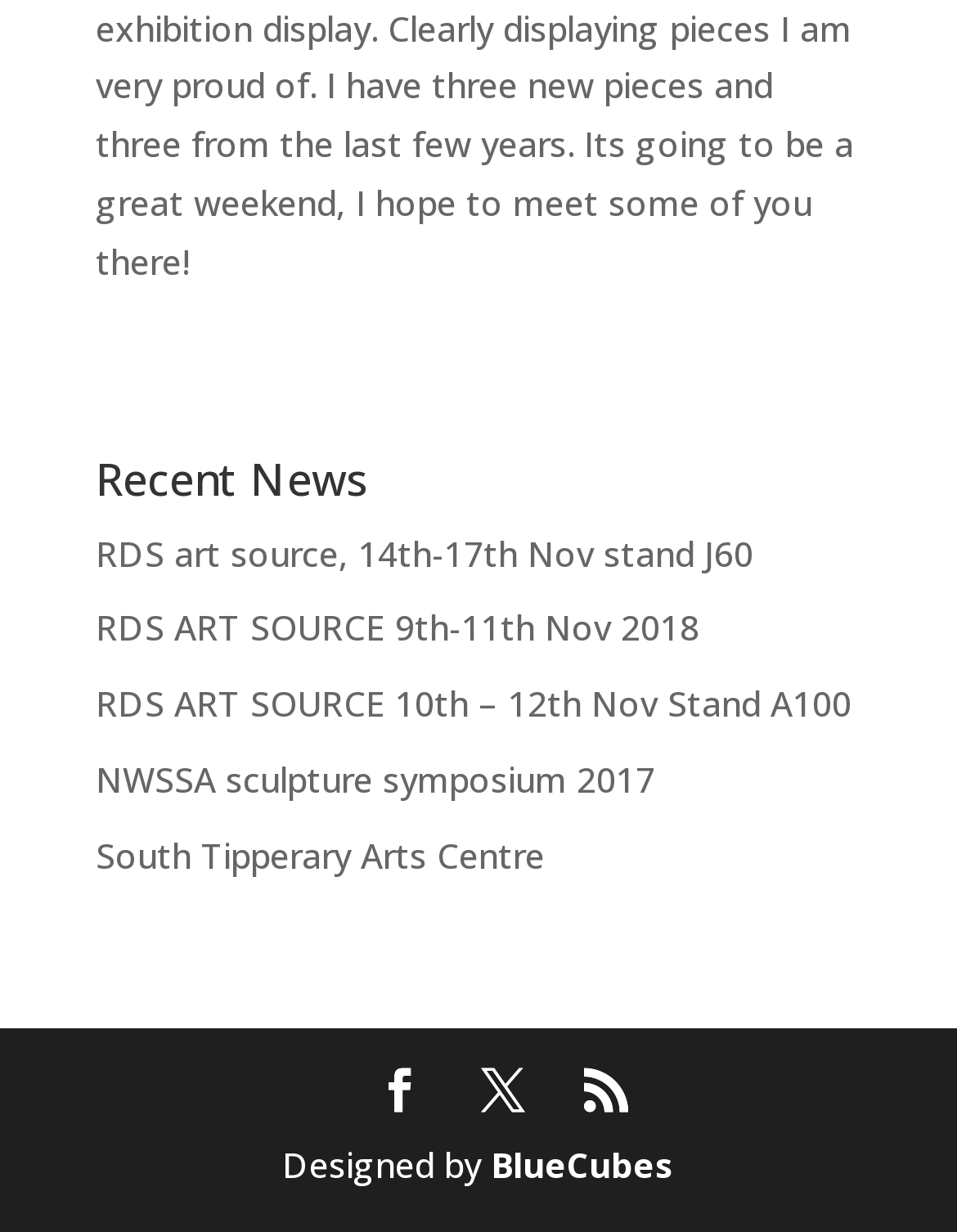Locate the UI element described by NWSSA sculpture symposium 2017 in the provided webpage screenshot. Return the bounding box coordinates in the format (top-left x, top-left y, bottom-right x, bottom-right y), ensuring all values are between 0 and 1.

[0.1, 0.613, 0.685, 0.651]